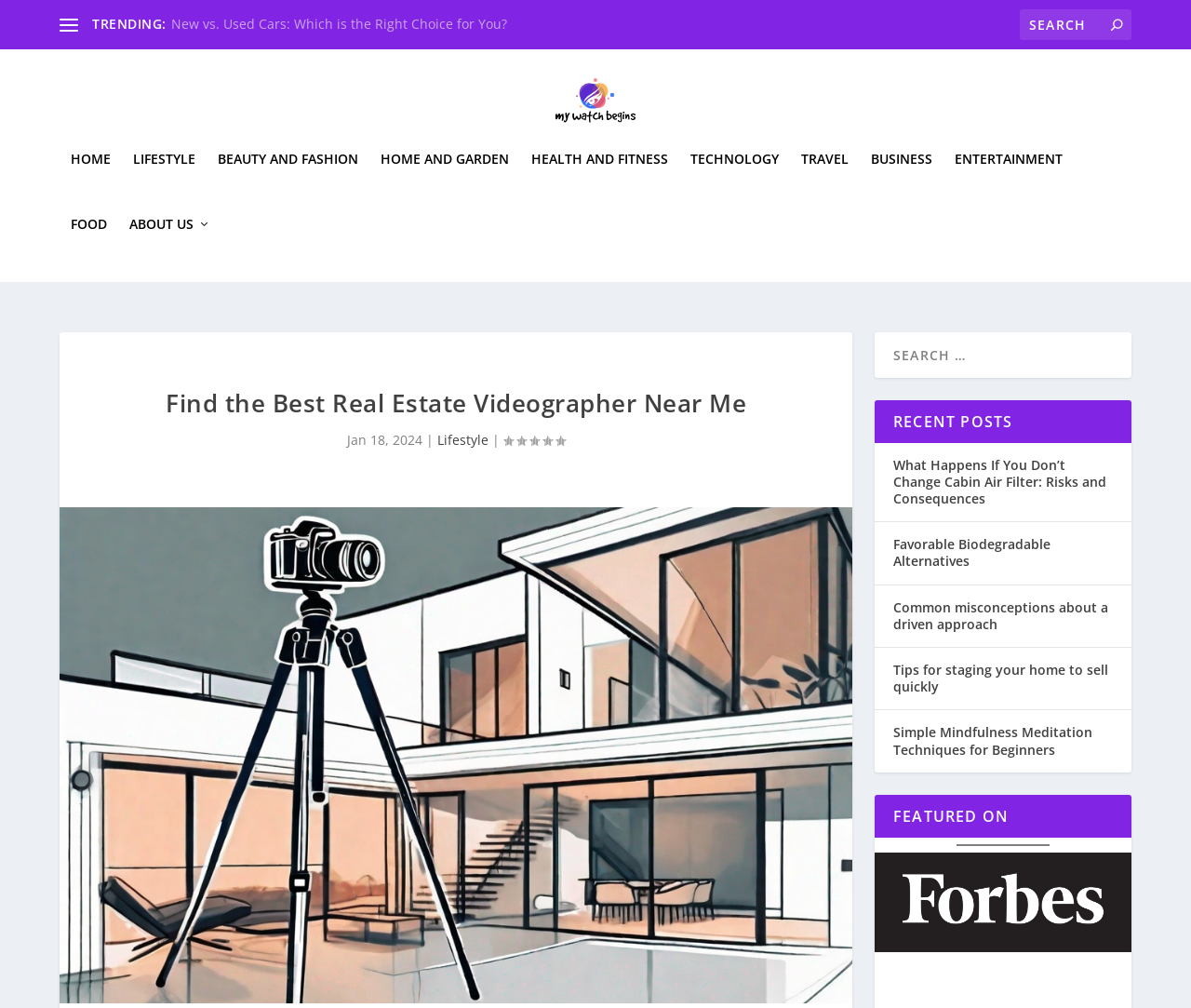Please indicate the bounding box coordinates of the element's region to be clicked to achieve the instruction: "Click on the 'HOME' link". Provide the coordinates as four float numbers between 0 and 1, i.e., [left, top, right, bottom].

[0.059, 0.163, 0.093, 0.228]